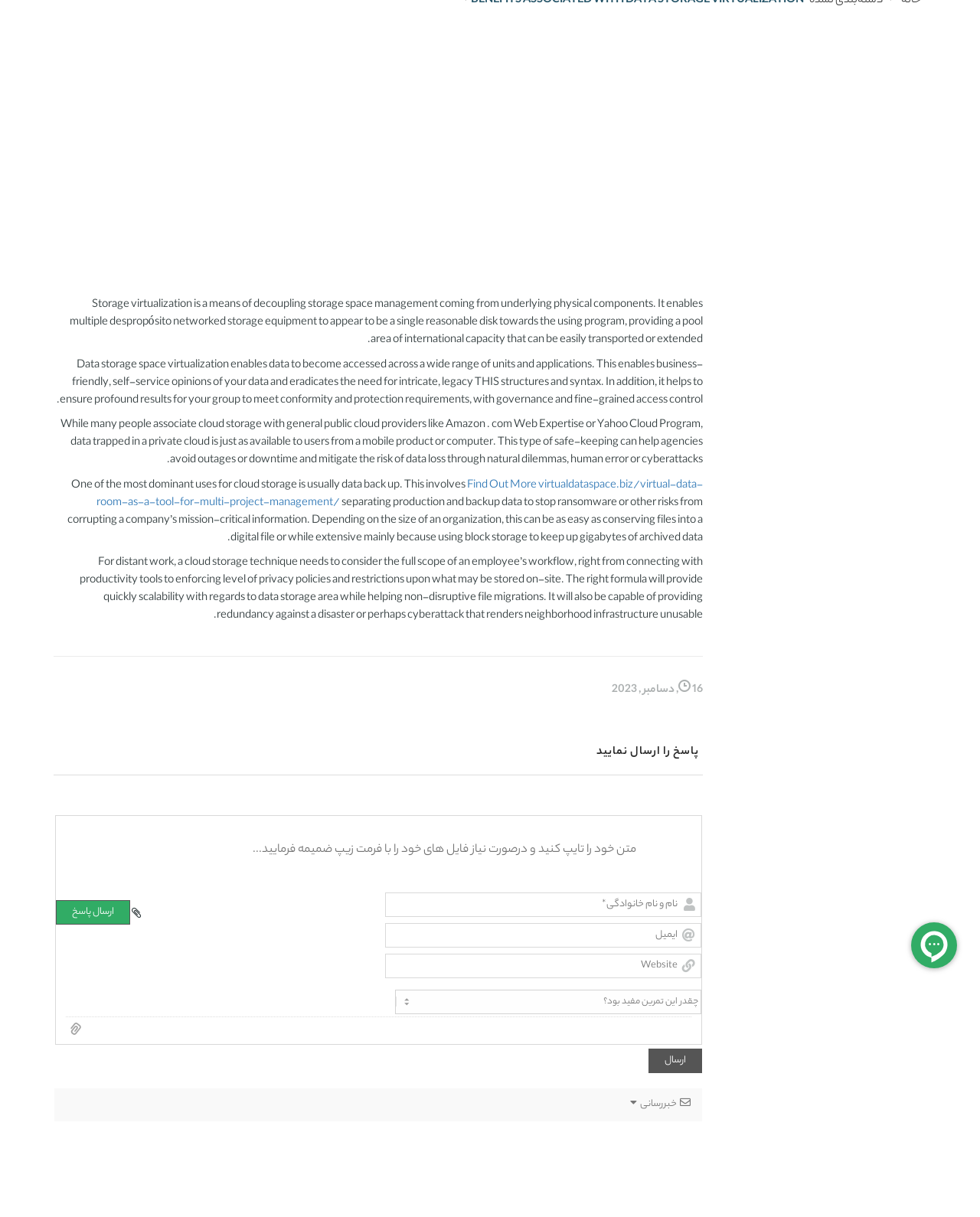Given the element description name="wc_website" placeholder="Website", identify the bounding box coordinates for the UI element on the webpage screenshot. The format should be (top-left x, top-left y, bottom-right x, bottom-right y), with values between 0 and 1.

[0.393, 0.784, 0.715, 0.804]